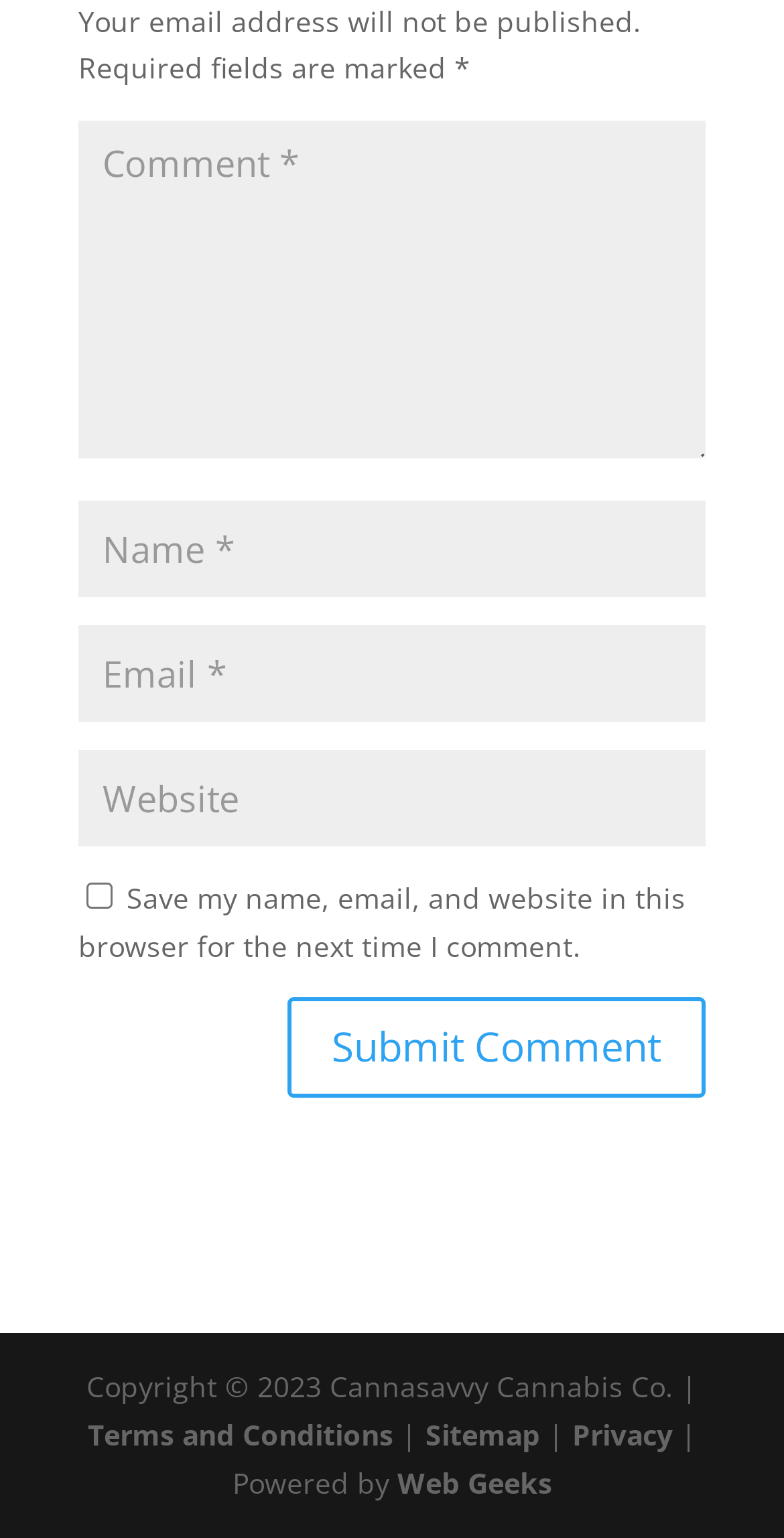Please identify the bounding box coordinates of the element on the webpage that should be clicked to follow this instruction: "Check the save my information checkbox". The bounding box coordinates should be given as four float numbers between 0 and 1, formatted as [left, top, right, bottom].

[0.11, 0.574, 0.144, 0.591]